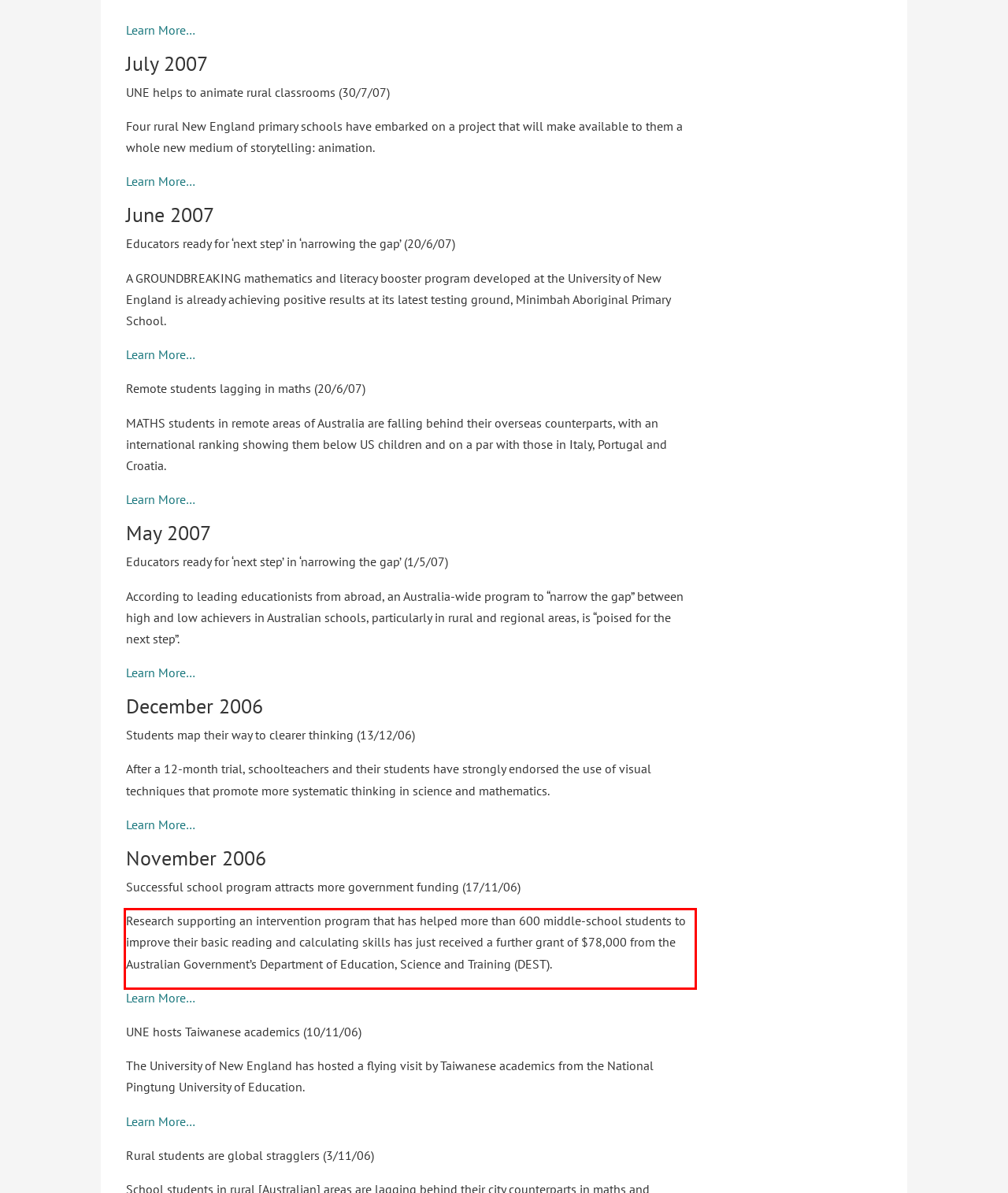Identify and transcribe the text content enclosed by the red bounding box in the given screenshot.

Research supporting an intervention program that has helped more than 600 middle-school students to improve their basic reading and calculating skills has just received a further grant of $78,000 from the Australian Government’s Department of Education, Science and Training (DEST).